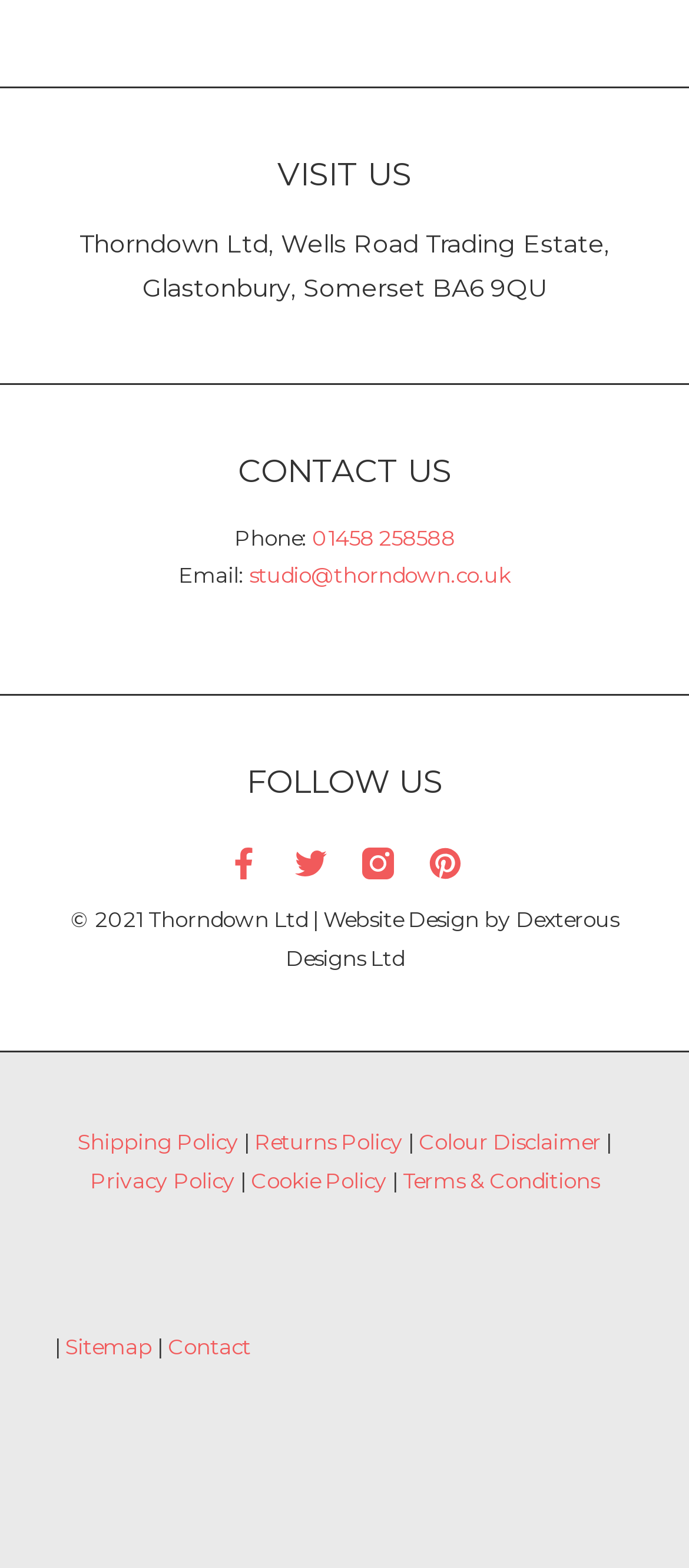Pinpoint the bounding box coordinates of the element you need to click to execute the following instruction: "View the shipping policy". The bounding box should be represented by four float numbers between 0 and 1, in the format [left, top, right, bottom].

[0.113, 0.719, 0.346, 0.736]